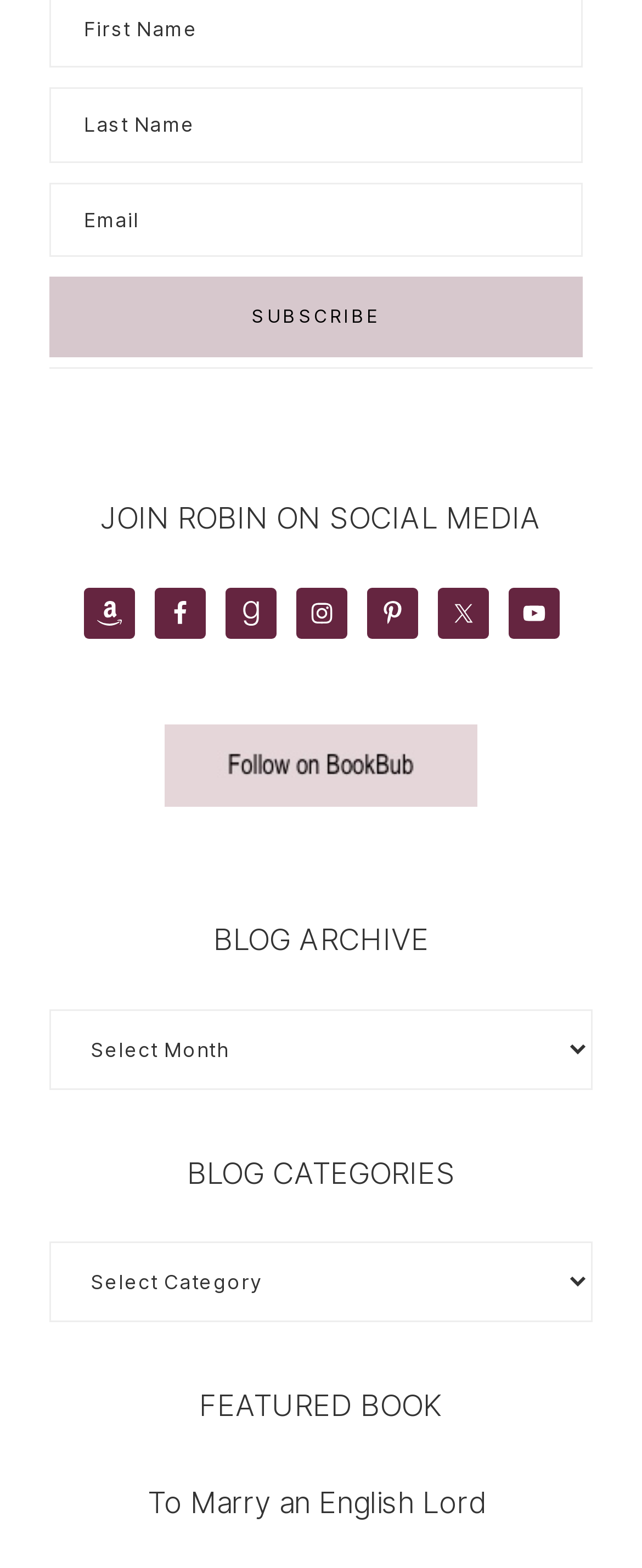Determine the bounding box coordinates of the clickable element to achieve the following action: 'Choose blog category'. Provide the coordinates as four float values between 0 and 1, formatted as [left, top, right, bottom].

[0.077, 0.792, 0.923, 0.844]